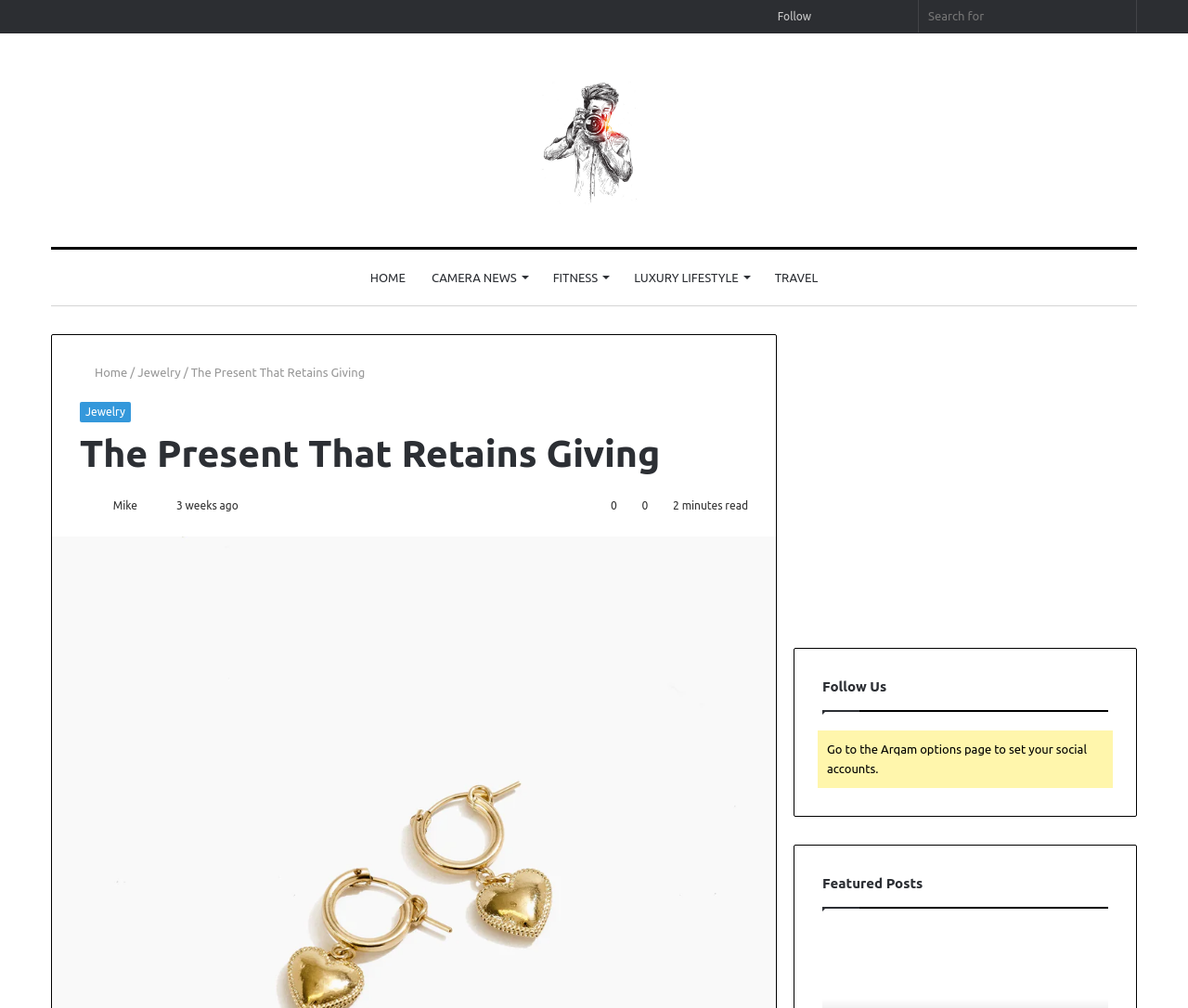Locate the bounding box coordinates of the area that needs to be clicked to fulfill the following instruction: "Go to CAMERA HUB". The coordinates should be in the format of four float numbers between 0 and 1, namely [left, top, right, bottom].

[0.441, 0.07, 0.559, 0.208]